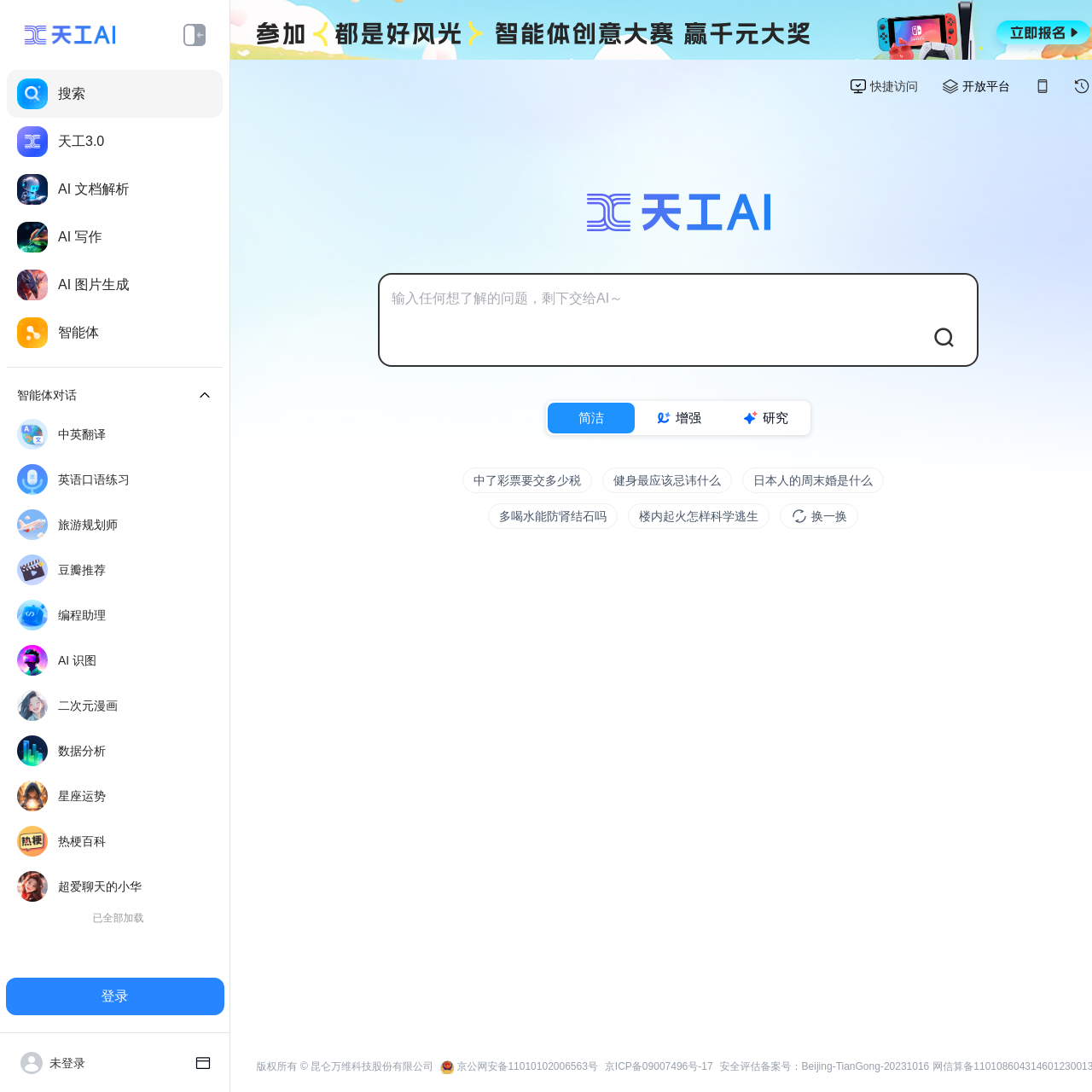Determine the bounding box coordinates of the region I should click to achieve the following instruction: "Generate AI images". Ensure the bounding box coordinates are four float numbers between 0 and 1, i.e., [left, top, right, bottom].

[0.006, 0.239, 0.204, 0.283]